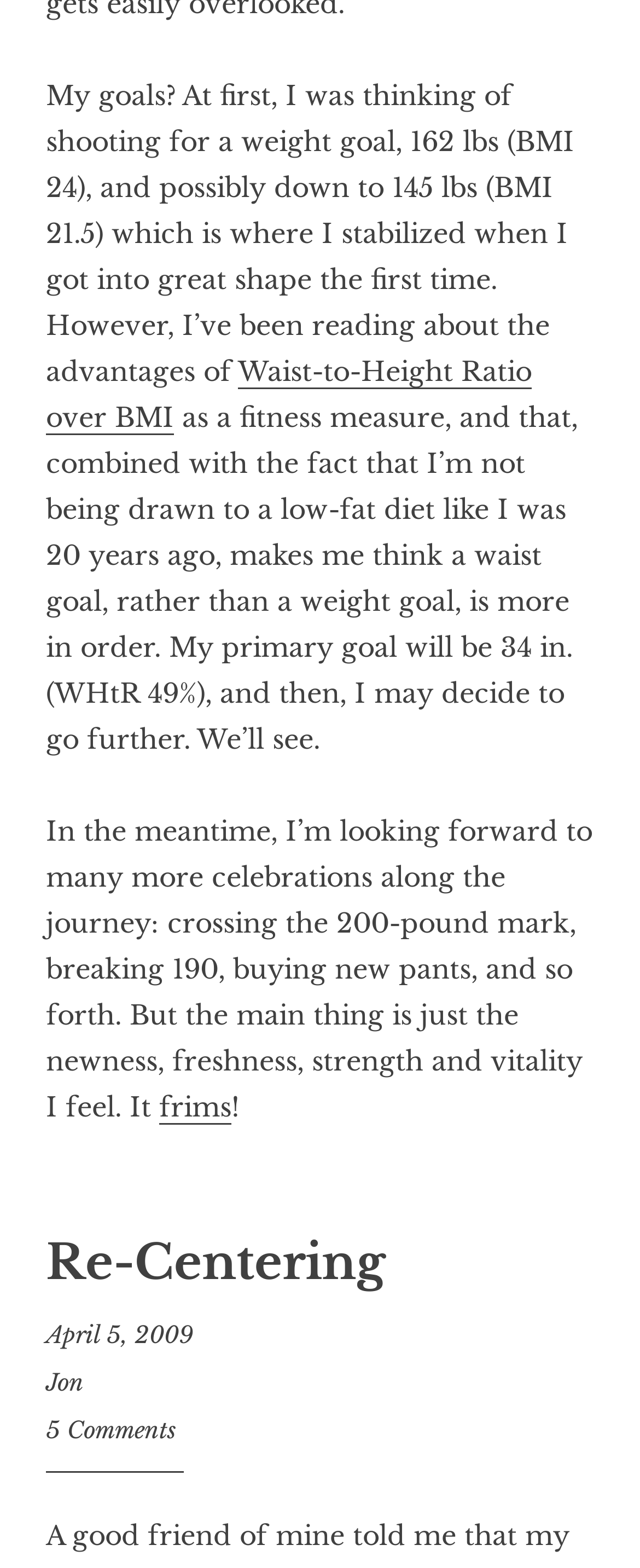Provide a thorough and detailed response to the question by examining the image: 
How many comments are there on this article?

The number of comments on this article is indicated by the link '5 Comments' at the bottom of the page, which suggests that there are five comments on this article.